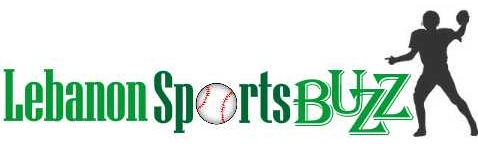What is integrated between the words 'Lebanon Sports' and 'BUZ'?
Answer the question with a single word or phrase, referring to the image.

A baseball icon